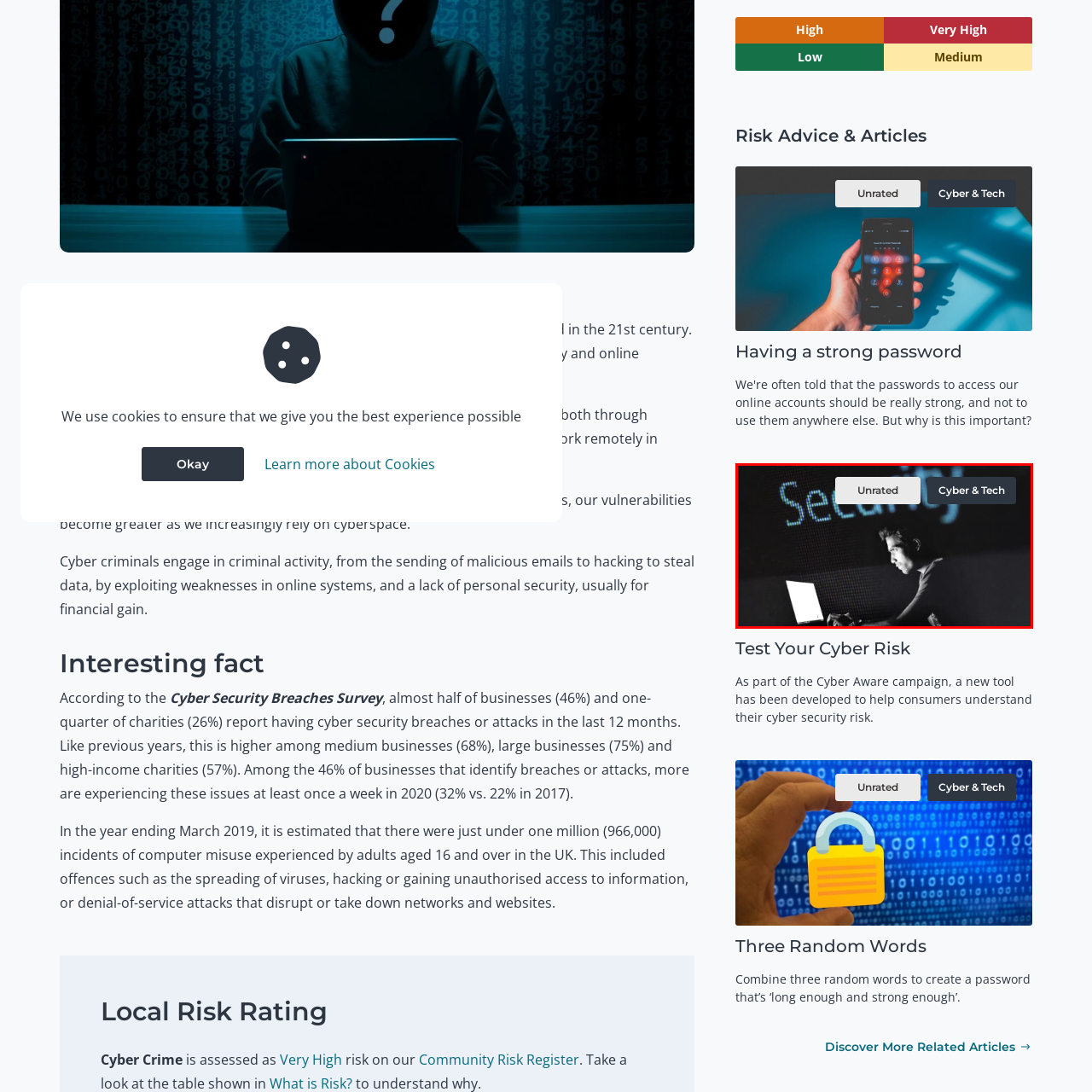Please look at the image highlighted by the red box, What is the prominent word displayed in the background?
 Provide your answer using a single word or phrase.

Security